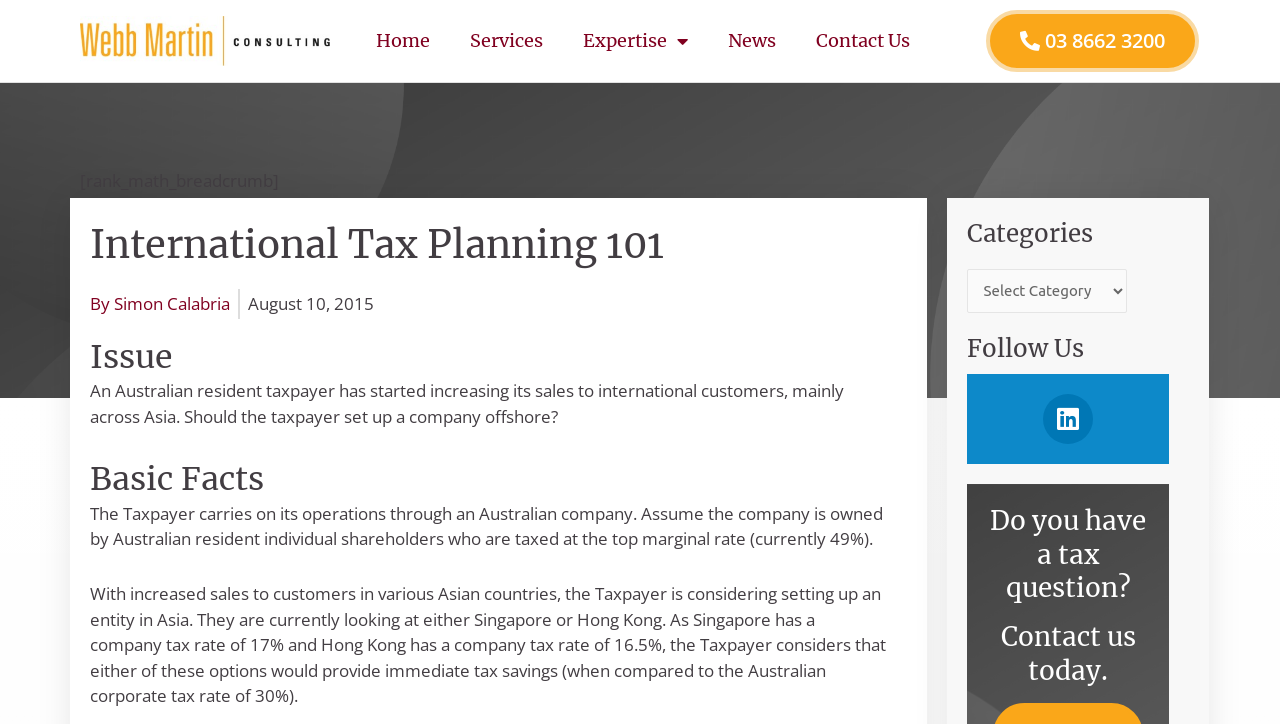Please determine the bounding box coordinates of the element's region to click in order to carry out the following instruction: "Click on the 'News' link". The coordinates should be four float numbers between 0 and 1, i.e., [left, top, right, bottom].

[0.569, 0.023, 0.607, 0.091]